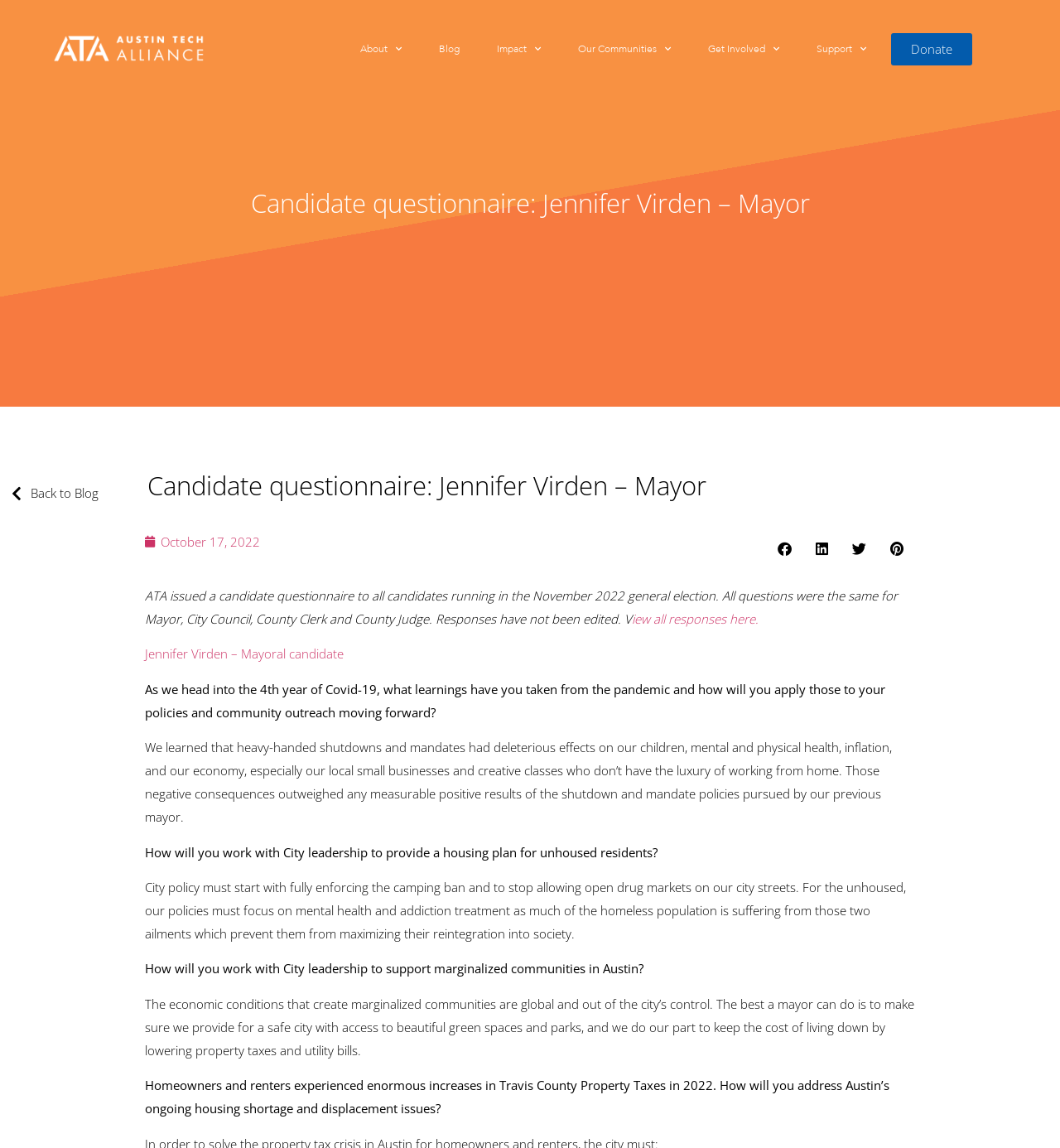Please locate the bounding box coordinates of the element's region that needs to be clicked to follow the instruction: "Share on facebook". The bounding box coordinates should be provided as four float numbers between 0 and 1, i.e., [left, top, right, bottom].

[0.723, 0.462, 0.758, 0.494]